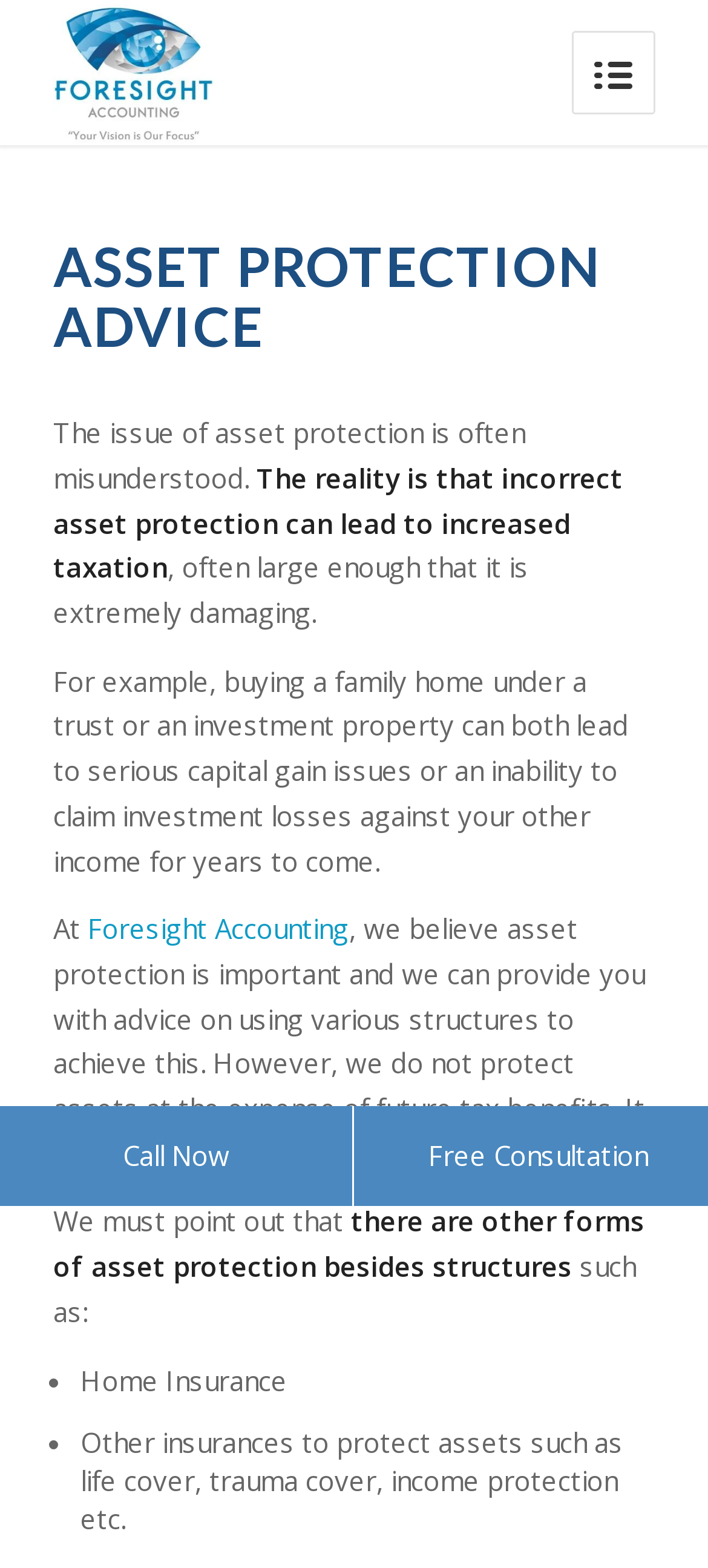Detail the various sections and features present on the webpage.

The webpage is about asset protection advice from Foresight Accounting, a Malvern-based accounting firm. At the top, there is a logo of Foresight Accounting, which is an image with a link to the company's website. 

Below the logo, there is a heading that reads "ASSET PROTECTION ADVICE". This is followed by a series of paragraphs that explain the importance of asset protection and how incorrect protection can lead to increased taxation. The text also mentions that Foresight Accounting provides advice on using various structures to achieve asset protection while balancing it with future tax benefits.

On the left side of the page, there is a link to call the company now. On the right side, there is a hidden link with a Unicode character.

The webpage also lists other forms of asset protection, including home insurance and other insurances such as life cover, trauma cover, and income protection. These are presented in a bulleted list.